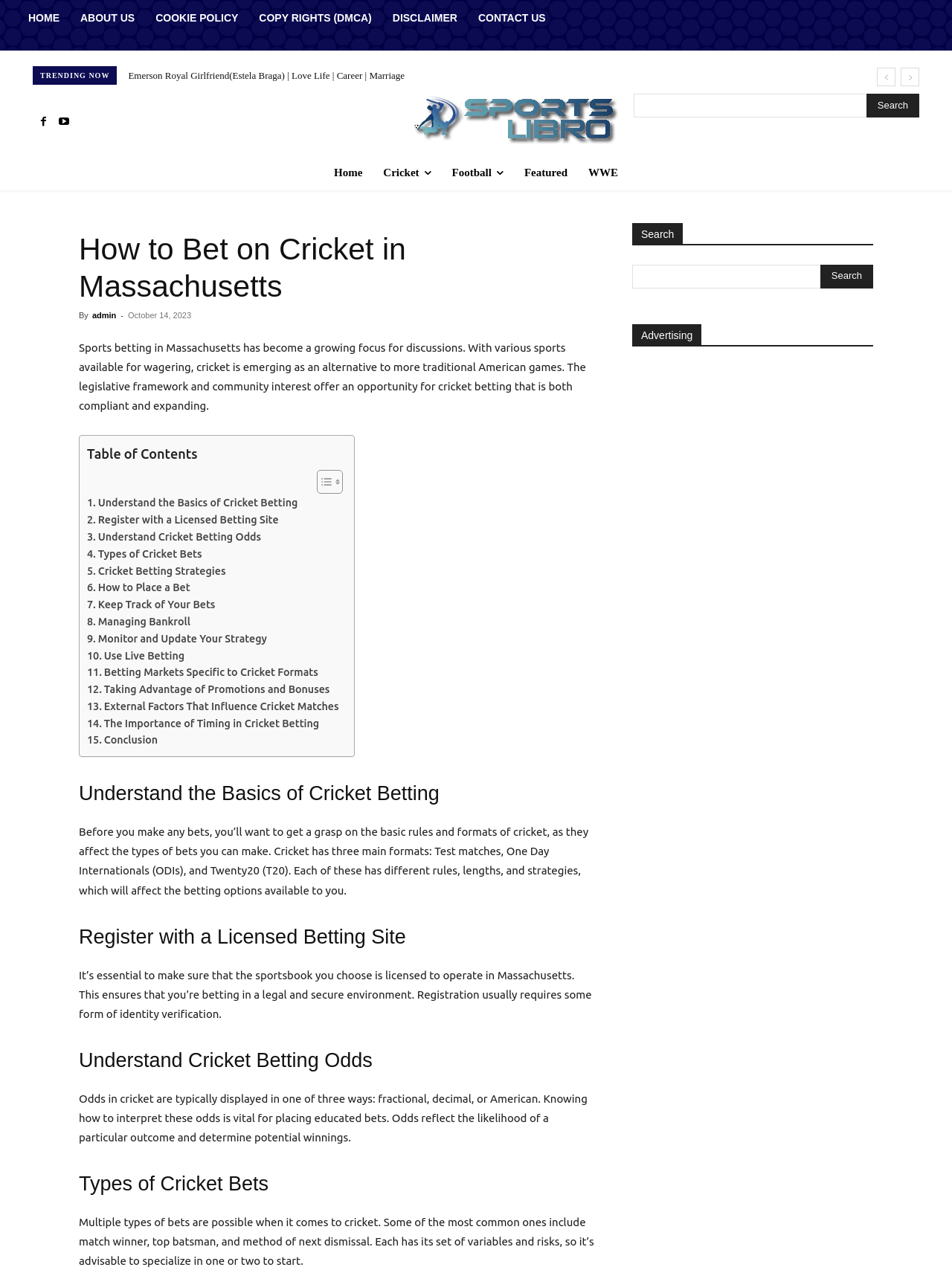Identify the bounding box coordinates of the clickable region to carry out the given instruction: "Read the article 'How to Bet on Cricket in Massachusetts'".

[0.083, 0.181, 0.627, 0.239]